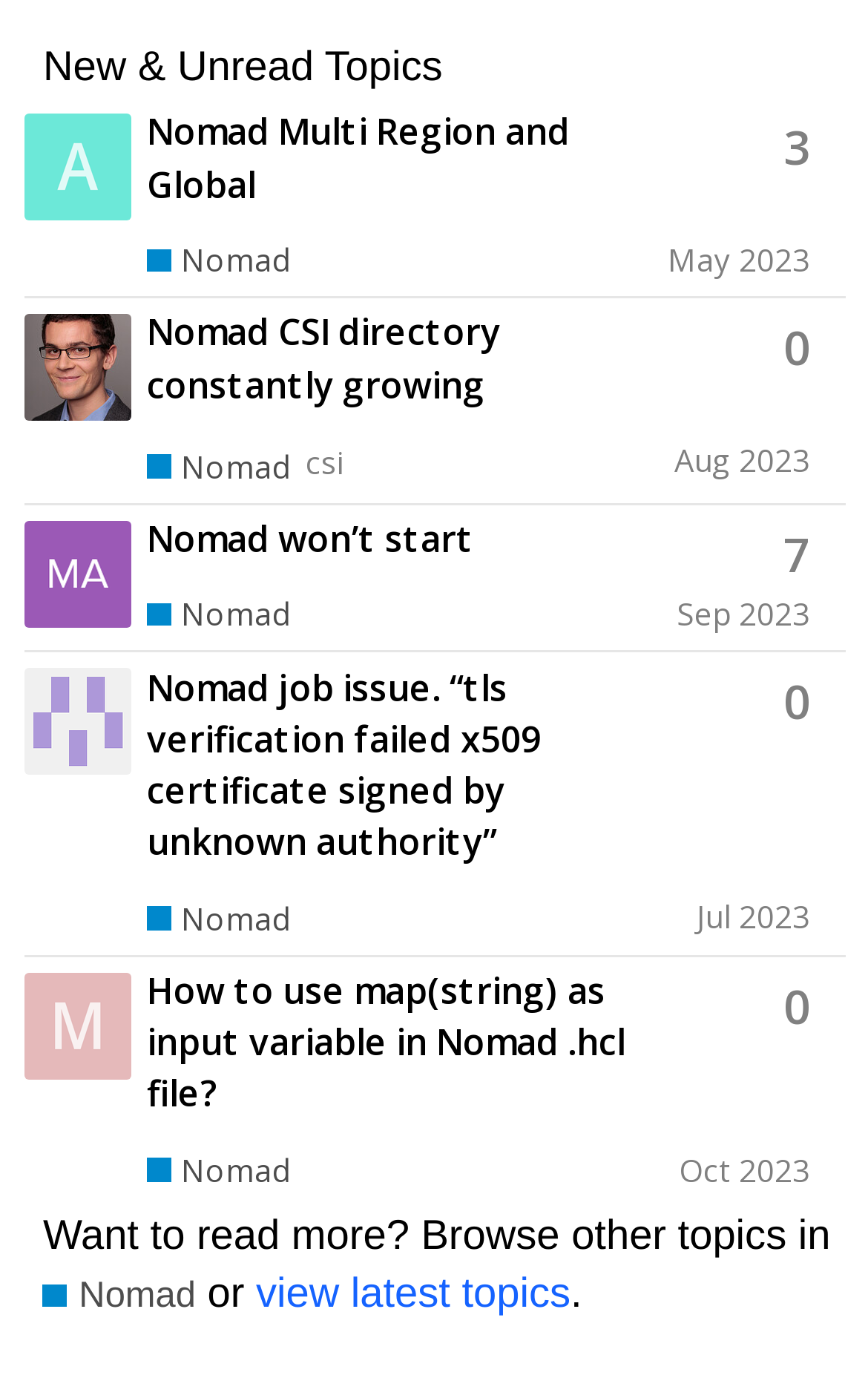Refer to the element description 0 and identify the corresponding bounding box in the screenshot. Format the coordinates as (top-left x, top-left y, bottom-right x, bottom-right y) with values in the range of 0 to 1.

[0.903, 0.235, 0.933, 0.269]